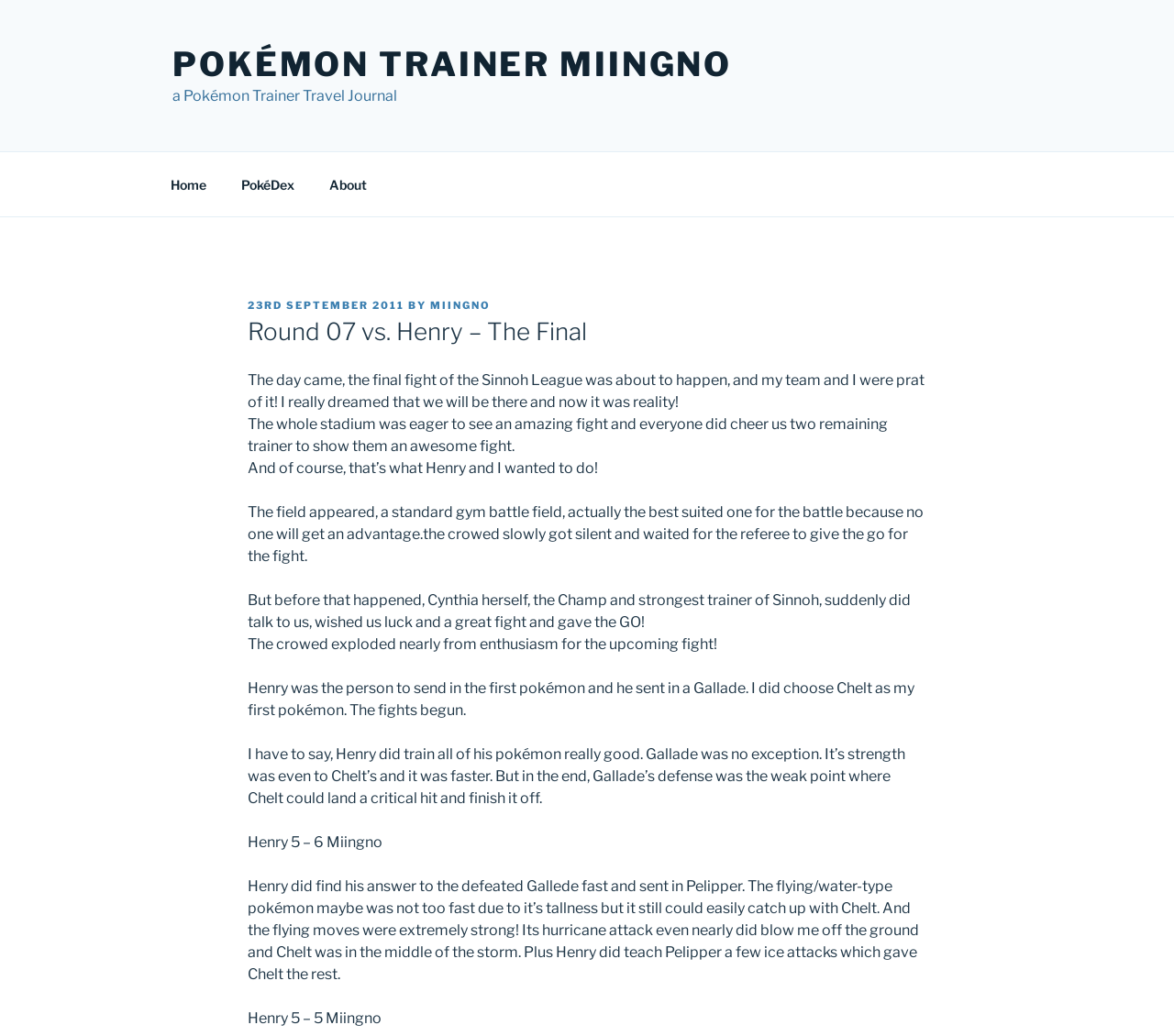Locate the UI element described by Pokémon Trainer Miingno and provide its bounding box coordinates. Use the format (top-left x, top-left y, bottom-right x, bottom-right y) with all values as floating point numbers between 0 and 1.

[0.147, 0.042, 0.624, 0.081]